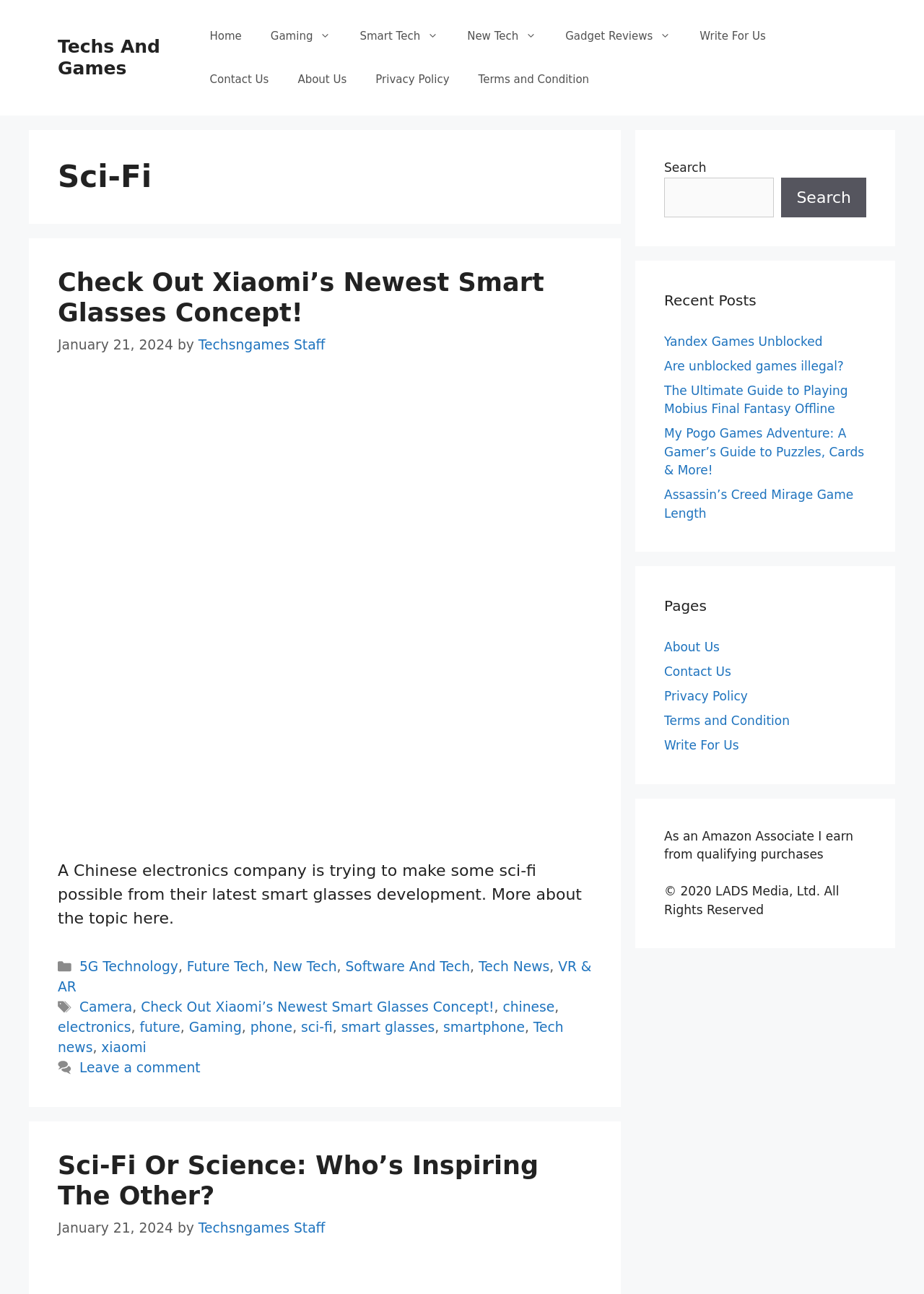Specify the bounding box coordinates of the area to click in order to execute this command: 'Visit the About Us page'. The coordinates should consist of four float numbers ranging from 0 to 1, and should be formatted as [left, top, right, bottom].

[0.719, 0.494, 0.779, 0.506]